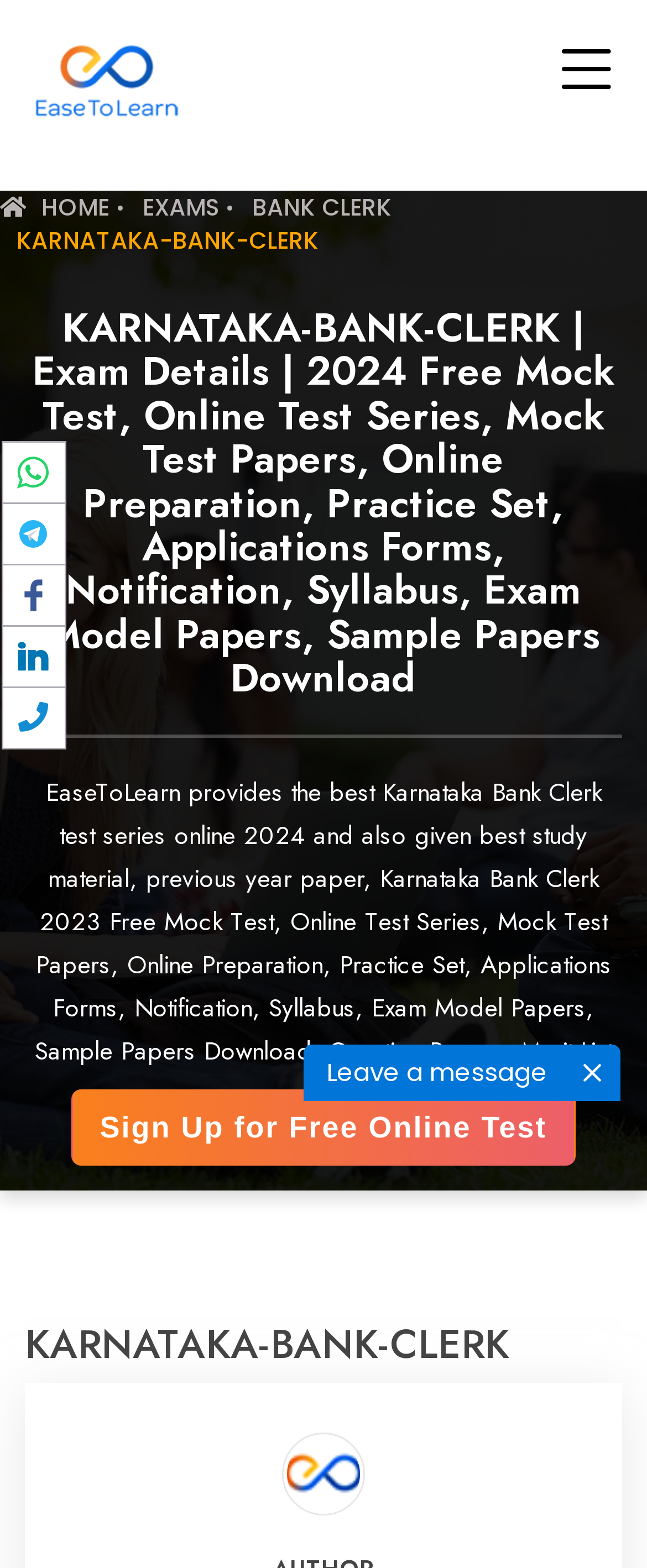Create a detailed description of the webpage's content and layout.

The webpage is about Karnataka Bank Clerk exam preparation, specifically providing online test series, study materials, and previous year papers. At the top left corner, there is a logo of EaseToLearn, which is a link to the website's homepage. Next to the logo, there are navigation links, including "HOME" and "EXAMS". 

Below the navigation links, there is a heading that reads "KARNATAKA-BANK-CLERK | Exam Details | 2024 Free Mock Test, Online Test Series, Mock Test Papers, Online Preparation, Practice Set, Applications Forms, Notification, Syllabus, Exam Model Papers, Sample Papers Download". This heading spans almost the entire width of the page.

Underneath the heading, there is a horizontal separator line. Below the separator line, there is another heading that summarizes the services provided by EaseToLearn, including Karnataka Bank Clerk test series online 2024, study materials, previous year papers, and more.

On the right side of the page, there is a call-to-action link "Sign Up for Free Online Test" and a smaller heading that reads "KARNATAKA-BANK-CLERK". At the bottom of the page, there is a link "Thumb" with a corresponding image. 

On the left side of the page, there are social media sharing buttons, including WhatsApp, Telegram, Facebook, LinkedIn, and a generic sharing button. These buttons are arranged vertically.